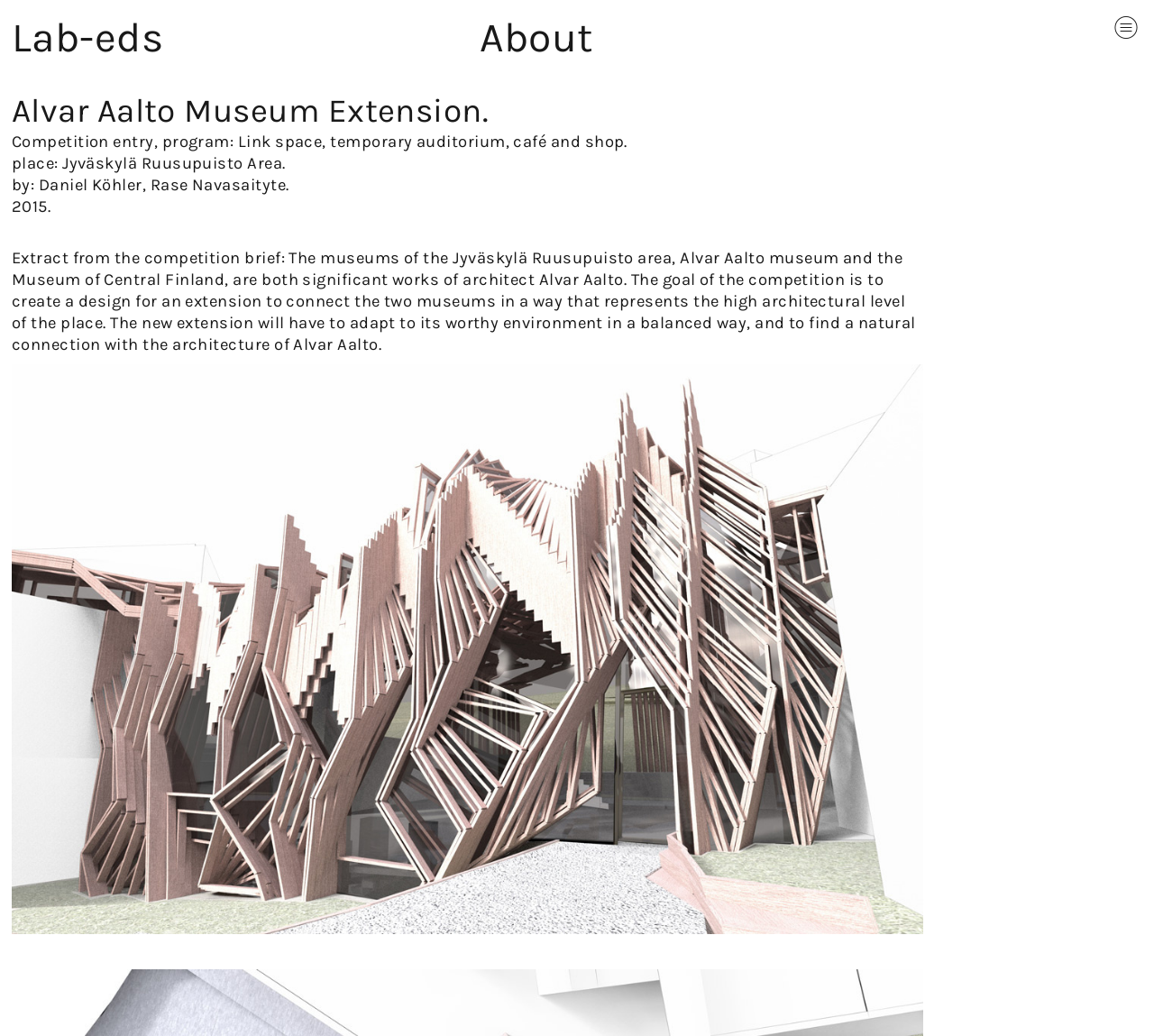Detail the various sections and features of the webpage.

The webpage is about the Alvar Aalto Museum Extension, a competition entry. At the top right corner, there is a small icon represented by '\ue133︎'. On the top left, the text "Lab-eds" is displayed. Next to it, there is a link labeled "About". 

Below these elements, a heading "Alvar Aalto Museum Extension." is centered. Underneath the heading, a brief description of the project is provided, which includes the program, place, and authors. The program consists of a link space, temporary auditorium, café, and shop, located in the Jyväskylä Ruusupuisto Area, designed by Daniel Köhler and Rase Navasaityte in 2015.

Further down, there is a longer paragraph extracted from the competition brief, which explains the goal of the competition and the requirements for the extension design. Below this text, a large image takes up most of the remaining space, likely showcasing the design or a related visual.